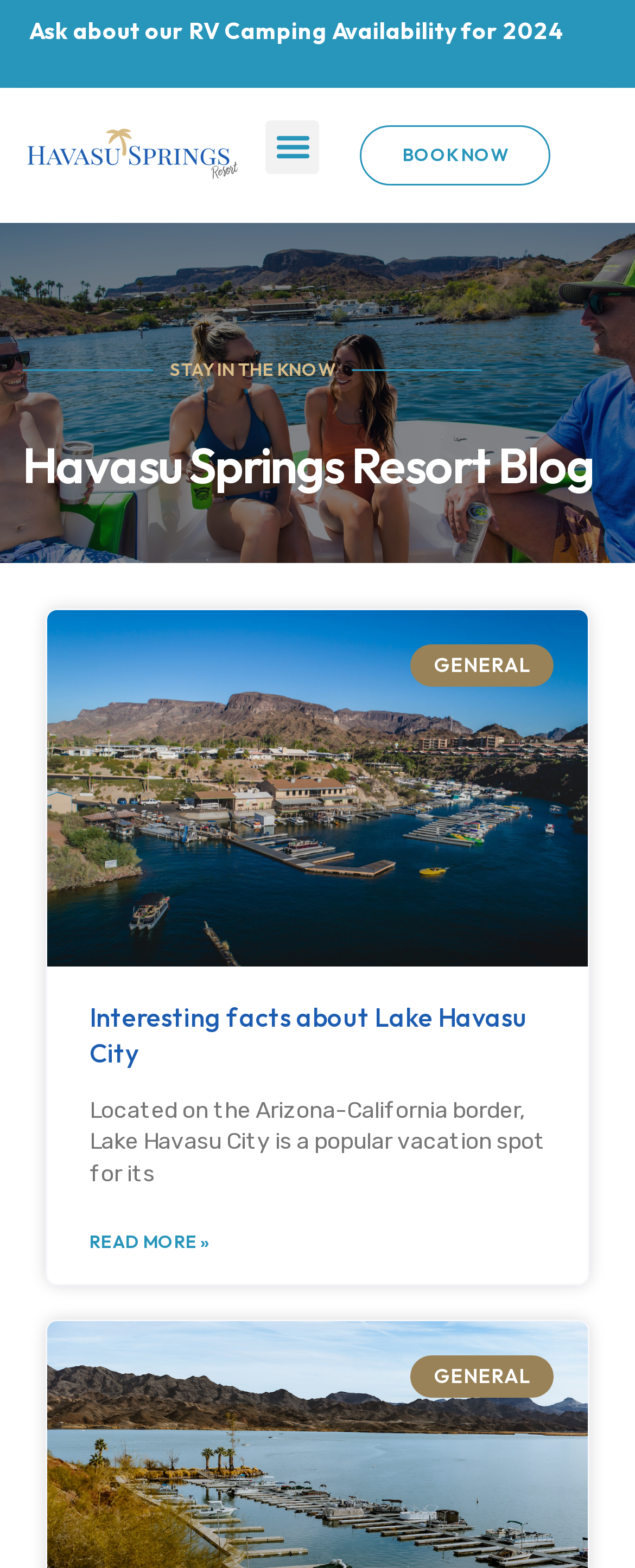Provide an in-depth caption for the webpage.

The webpage is about Havasu Springs Resort, a family resort located on the Arizona-California border, near Lake Havasu City. At the top, there is a prominent call-to-action, "Ask about our RV Camping Availability for 2024", followed by a link to the resort's homepage, accompanied by an image of the resort. 

To the right of the image, there is a "Menu Toggle" button. Further to the right, a "BOOK NOW" link is prominently displayed. Below these elements, there is a section with the title "STAY IN THE KNOW". 

The main content of the page is divided into two sections. On the left, there is a blog section with the title "Havasu Springs Resort Blog". Below the title, there is an article with a link to read more about a specific topic. The article discusses interesting facts about Lake Havasu City, including its location on the Arizona-California border and its popularity as a vacation spot. 

On the right side of the blog section, there are two links, one to read more about the interesting facts and another to a related topic. The section is headed by a "GENERAL" title, which is repeated at the bottom of the section.